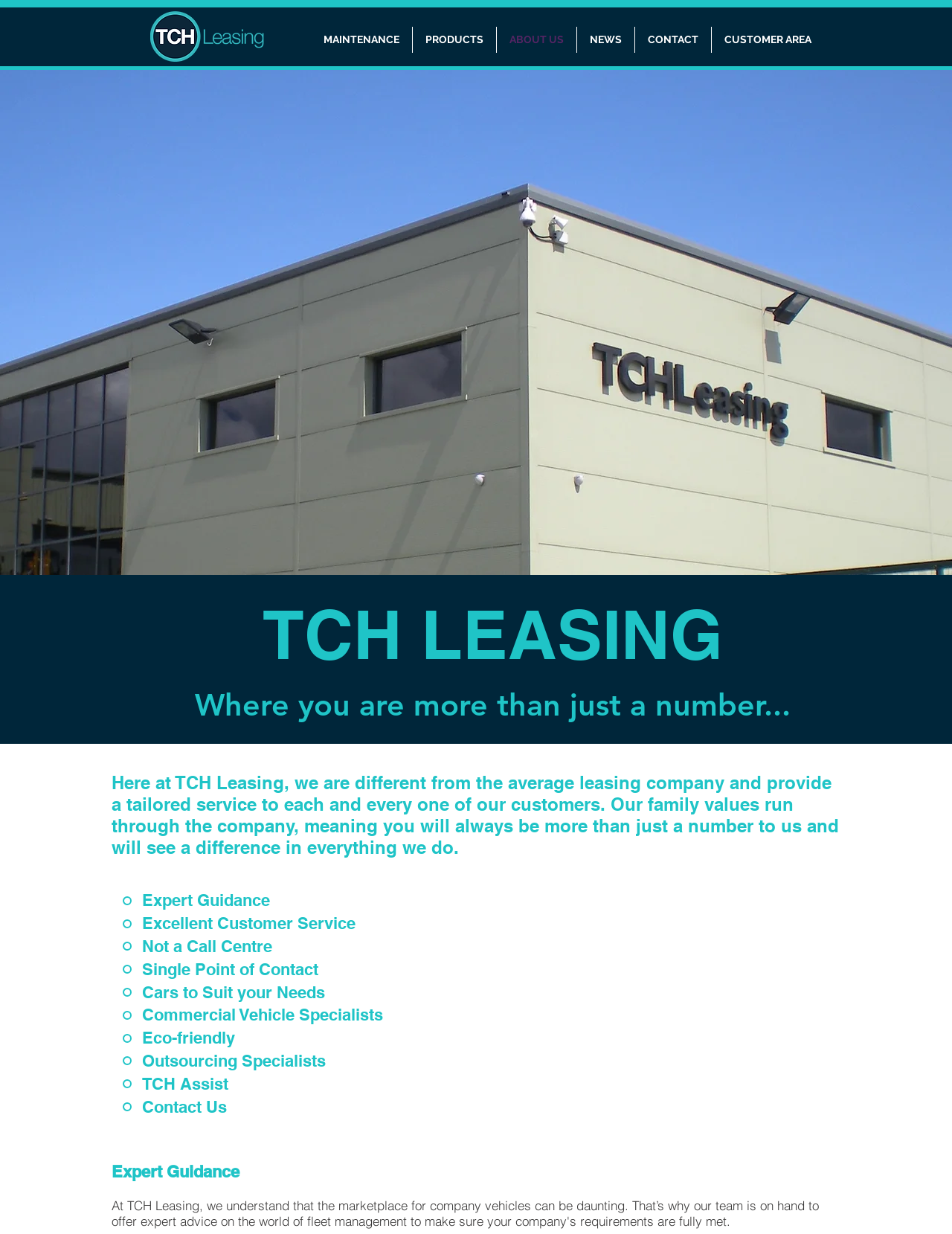What is the main difference of this company from others?
Using the screenshot, give a one-word or short phrase answer.

Tailored service